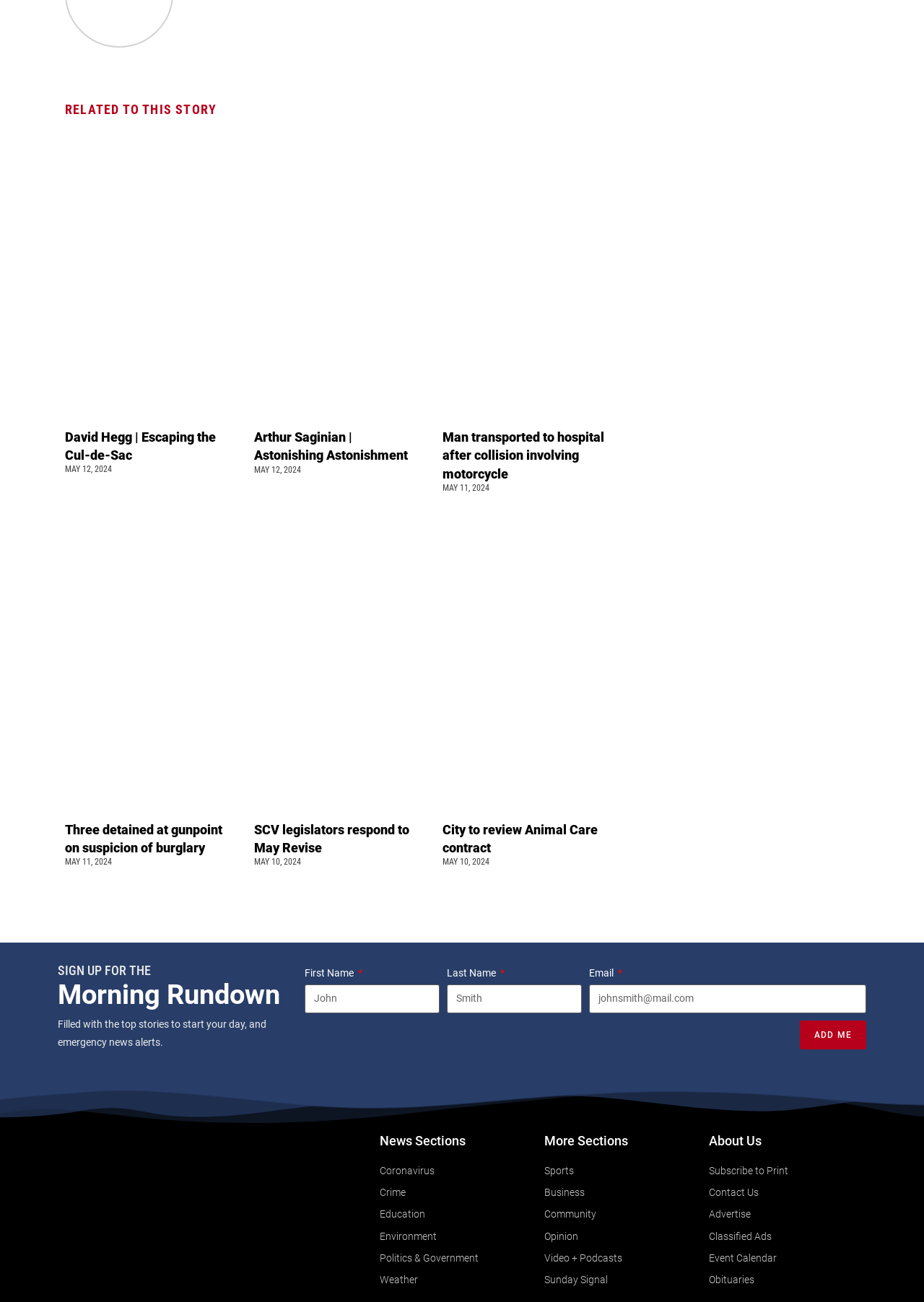Based on the element description Event Calendar, identify the bounding box of the UI element in the given webpage screenshot. The coordinates should be in the format (top-left x, top-left y, bottom-right x, bottom-right y) and must be between 0 and 1.

[0.767, 0.959, 0.945, 0.973]